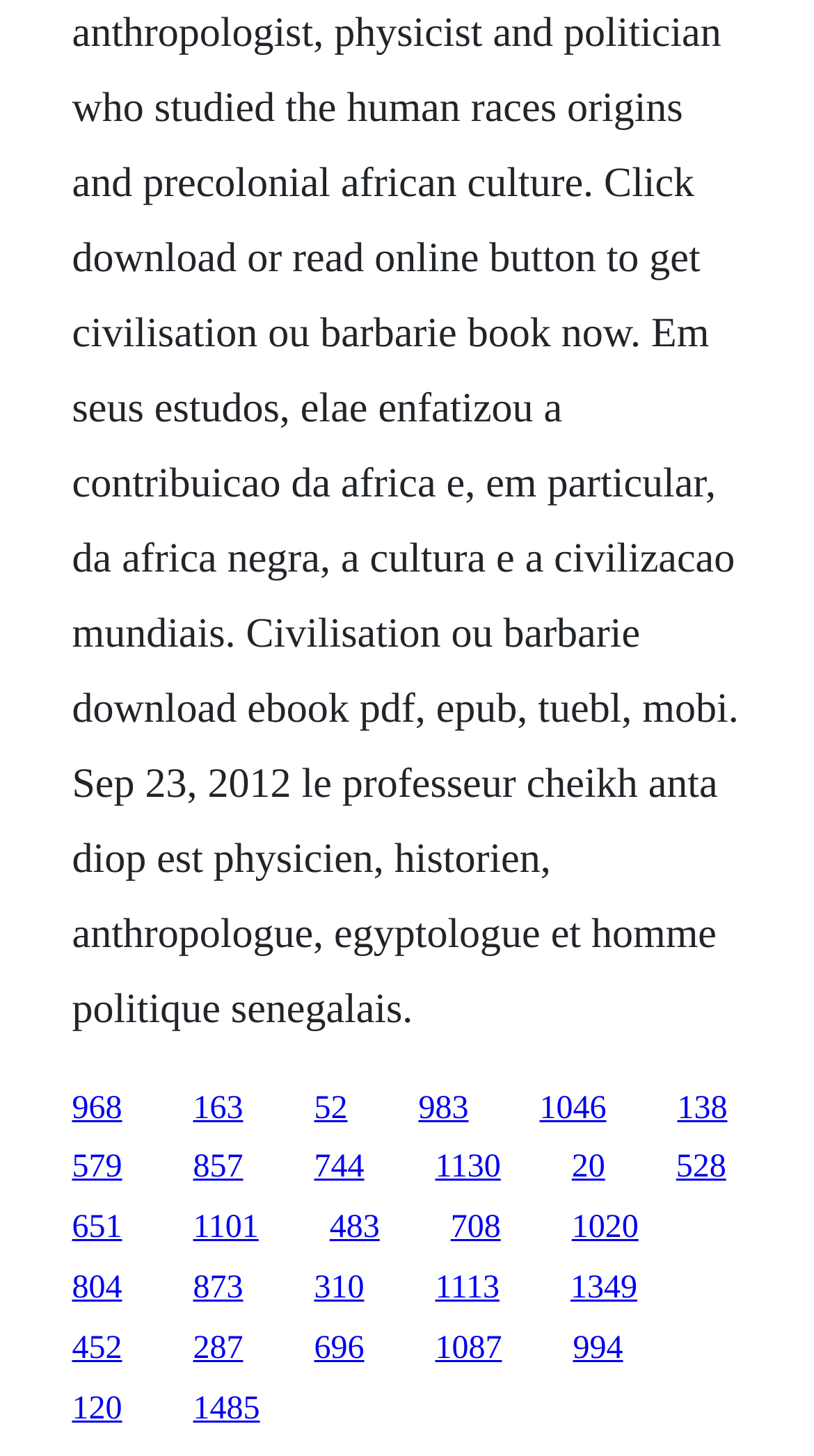Answer the question in a single word or phrase:
What is the vertical position of the first link?

0.749